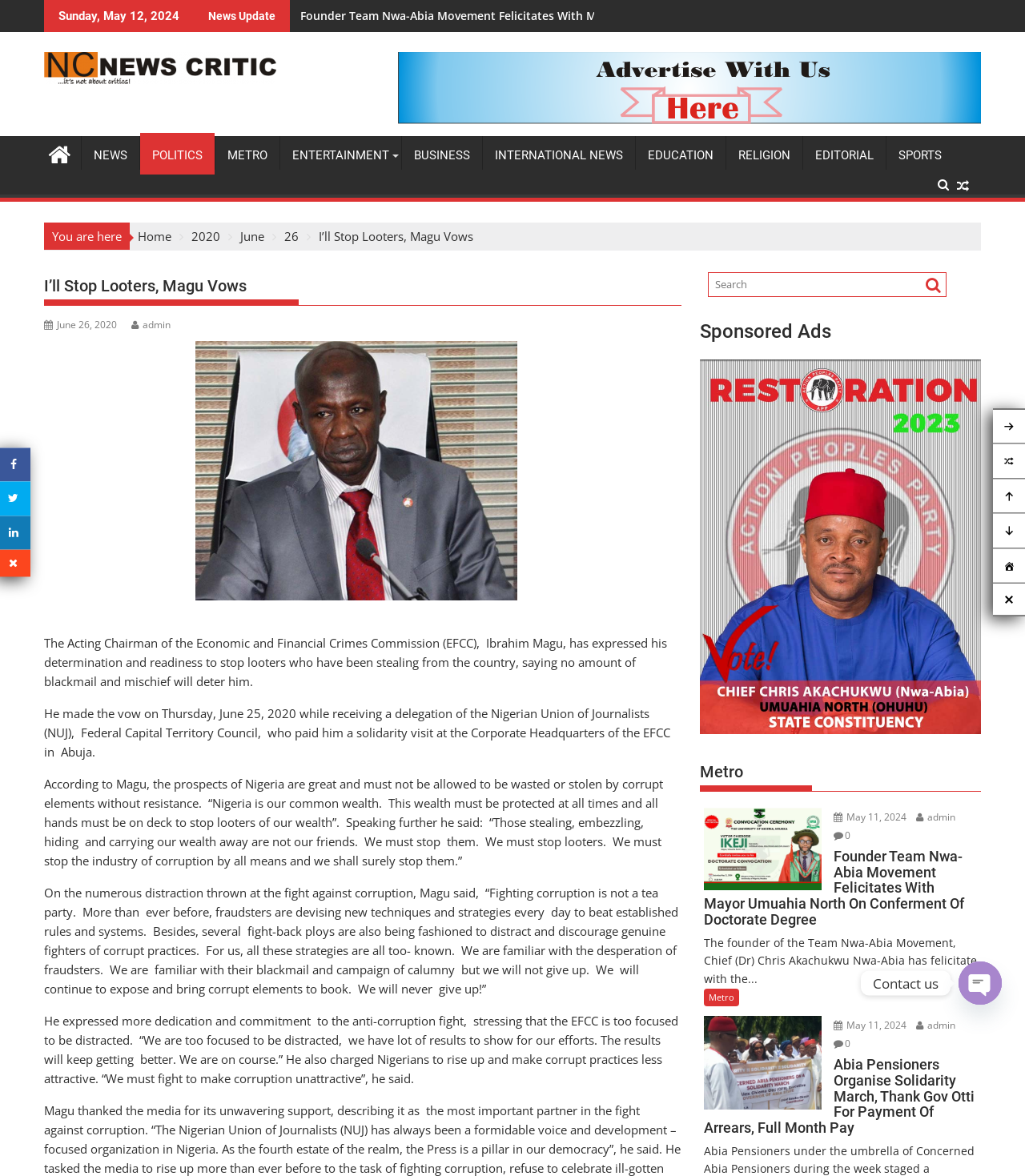Describe all the key features of the webpage in detail.

This webpage is a news article from News Critic, with the title "I’ll Stop Looters, Magu Vows" and a date of June 26, 2020. At the top of the page, there is a navigation menu with links to different sections of the website, including News, Politics, Metro, Entertainment, Business, International News, Education, Religion, Editorial, and Sports.

Below the navigation menu, there is a header section with a logo and a search bar. The logo is an image with the text "News Critic" next to it. The search bar is a text box with a search button.

The main content of the page is the news article, which is divided into several paragraphs. The article is about the Acting Chairman of the Economic and Financial Crimes Commission (EFCC), Ibrahim Magu, who has vowed to stop looters from stealing from the country. The article quotes Magu as saying that no amount of blackmail and mischief will deter him from fighting corruption.

To the right of the article, there is a section with sponsored ads, which includes an image and a heading that says "Sponsored Ads". Below the sponsored ads, there is a section with a heading that says "Metro", which appears to be a news section with a list of articles.

At the bottom of the page, there are several links to social media platforms, including WhatsApp, Facebook Messenger, and a contact us link. There is also a button that says "Open chaty" with an image next to it.

Throughout the page, there are several images, including a logo, a search button, and images accompanying the news articles. There are also several links to other articles and sections of the website.